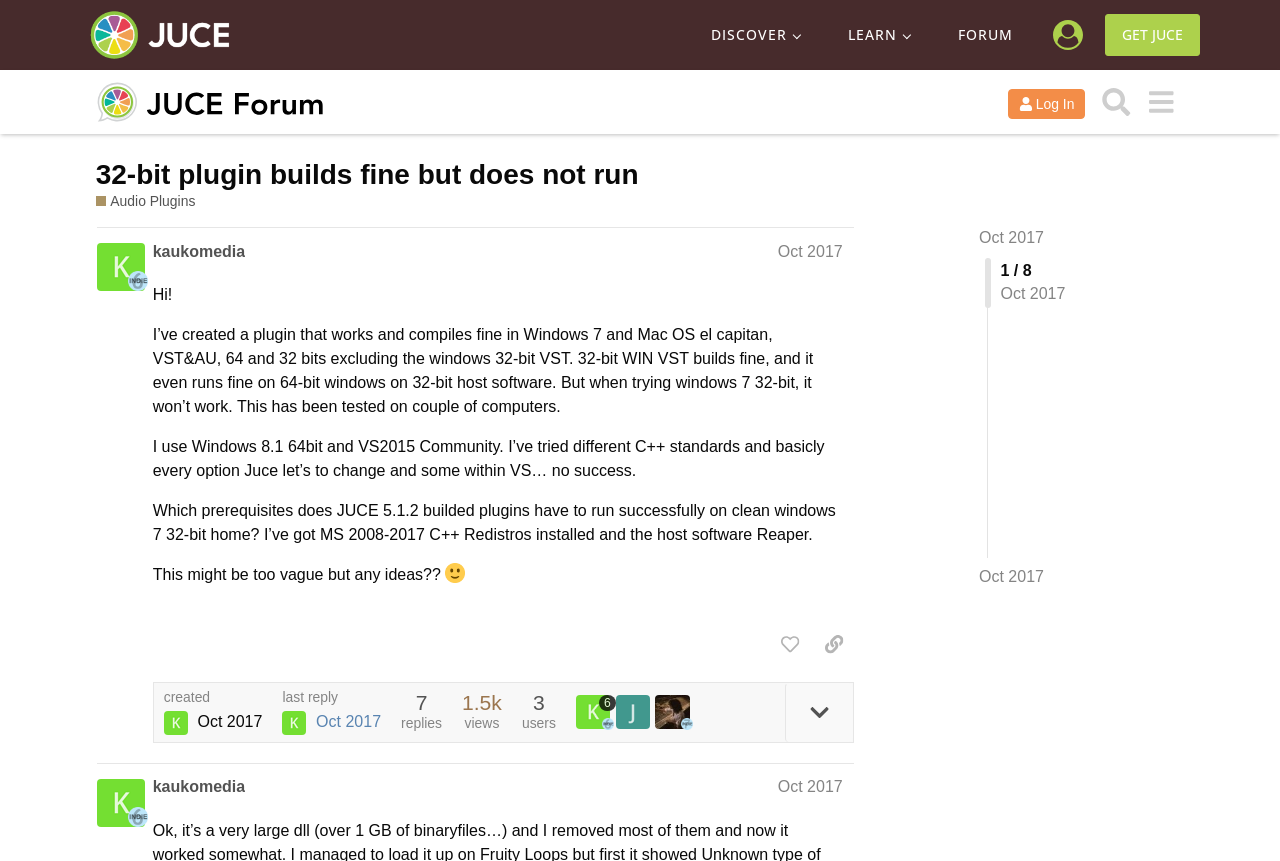Respond to the following question using a concise word or phrase: 
How many replies are there in the discussion?

1